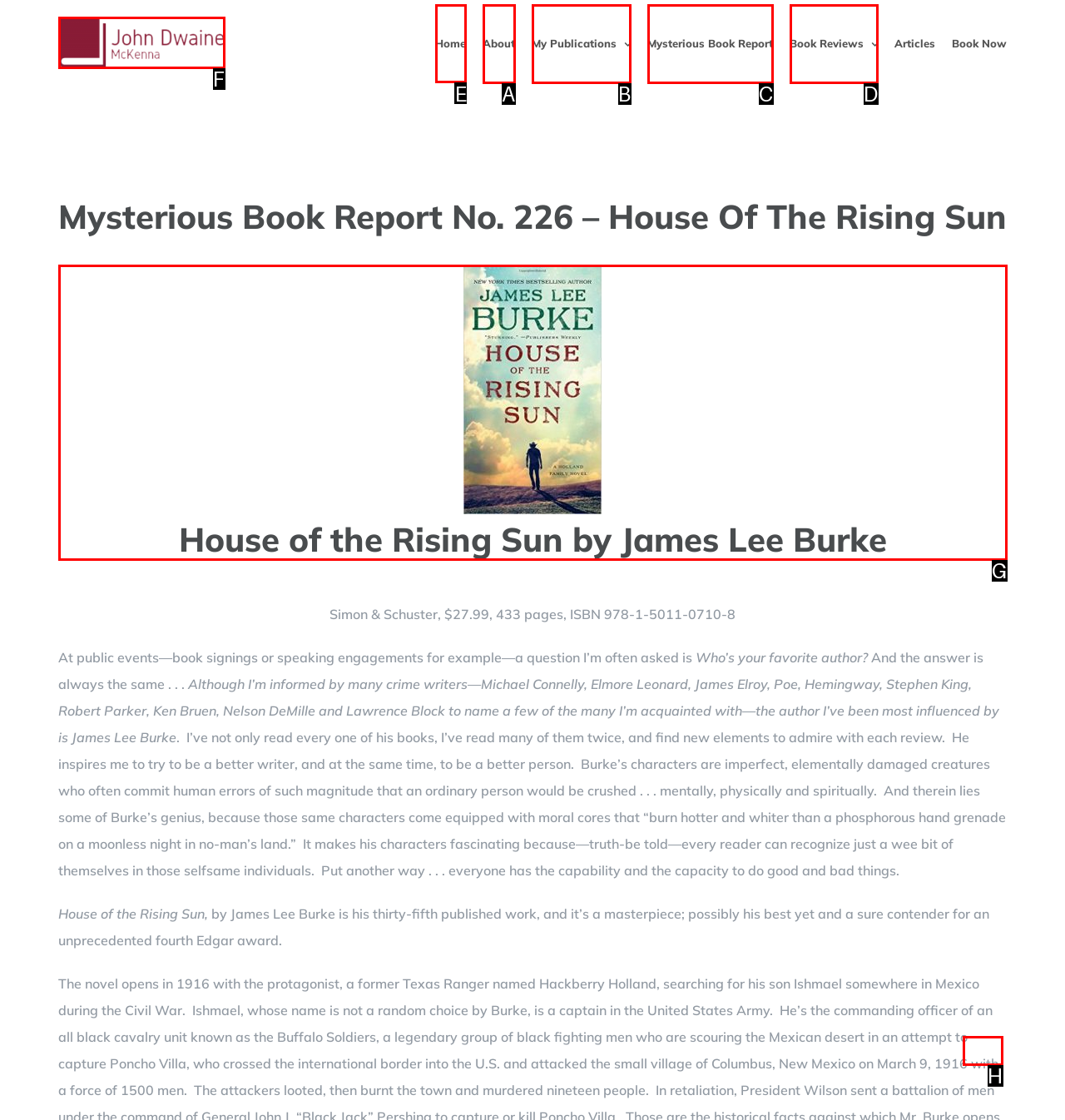From the options shown in the screenshot, tell me which lettered element I need to click to complete the task: Click the 'Home' link.

E